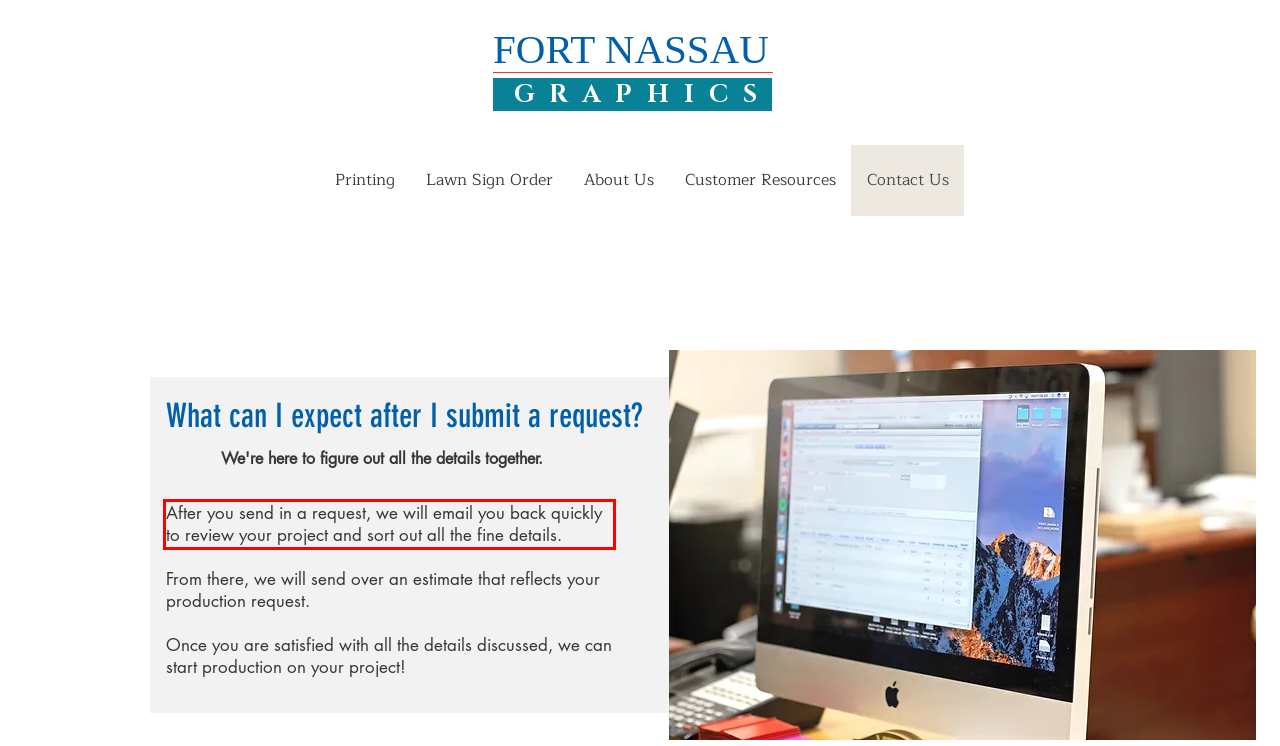In the given screenshot, locate the red bounding box and extract the text content from within it.

After you send in a request, we will email you back quickly to review your project and sort out all the fine details.